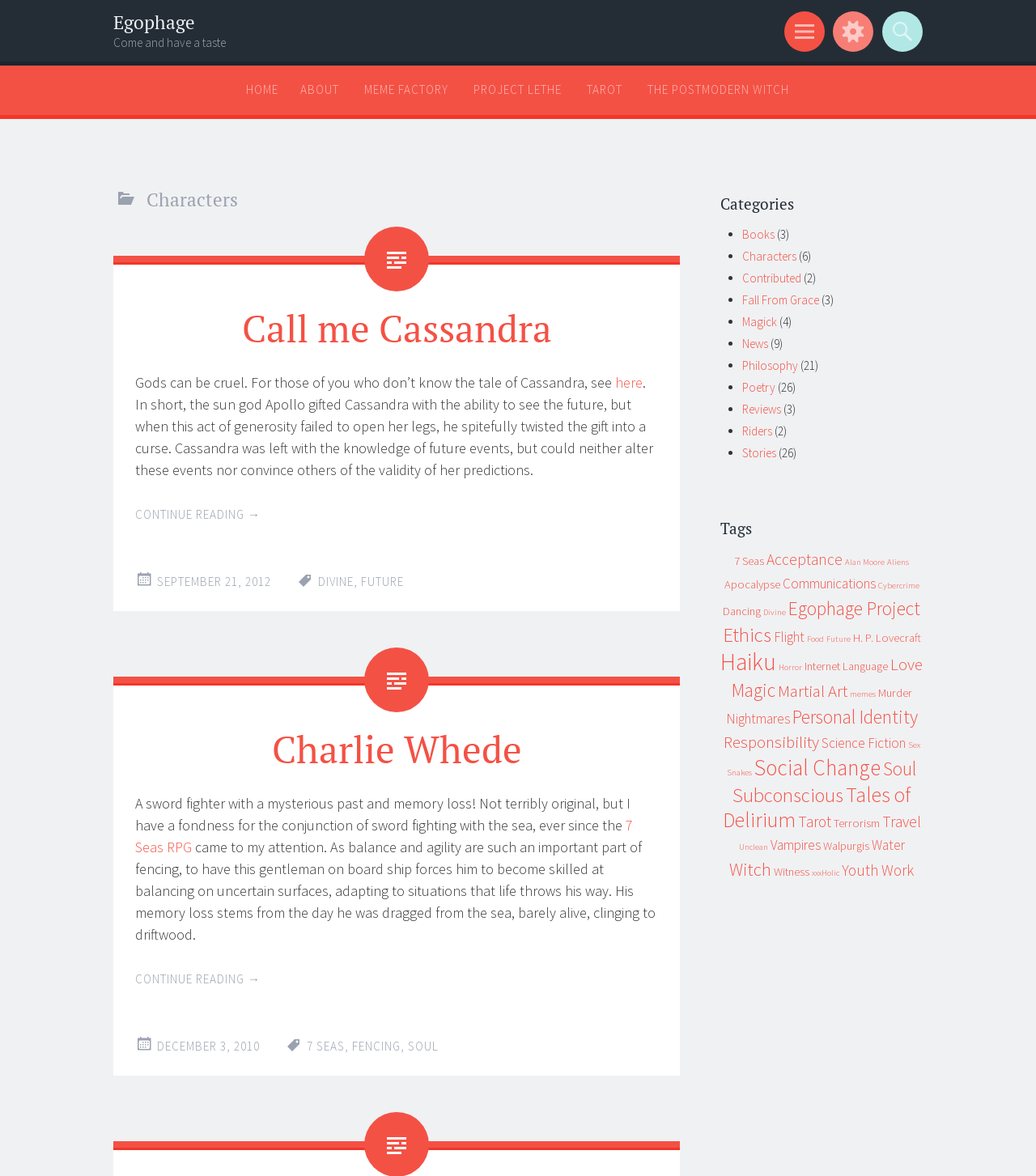Given the description "December 3, 2010", provide the bounding box coordinates of the corresponding UI element.

[0.152, 0.883, 0.251, 0.896]